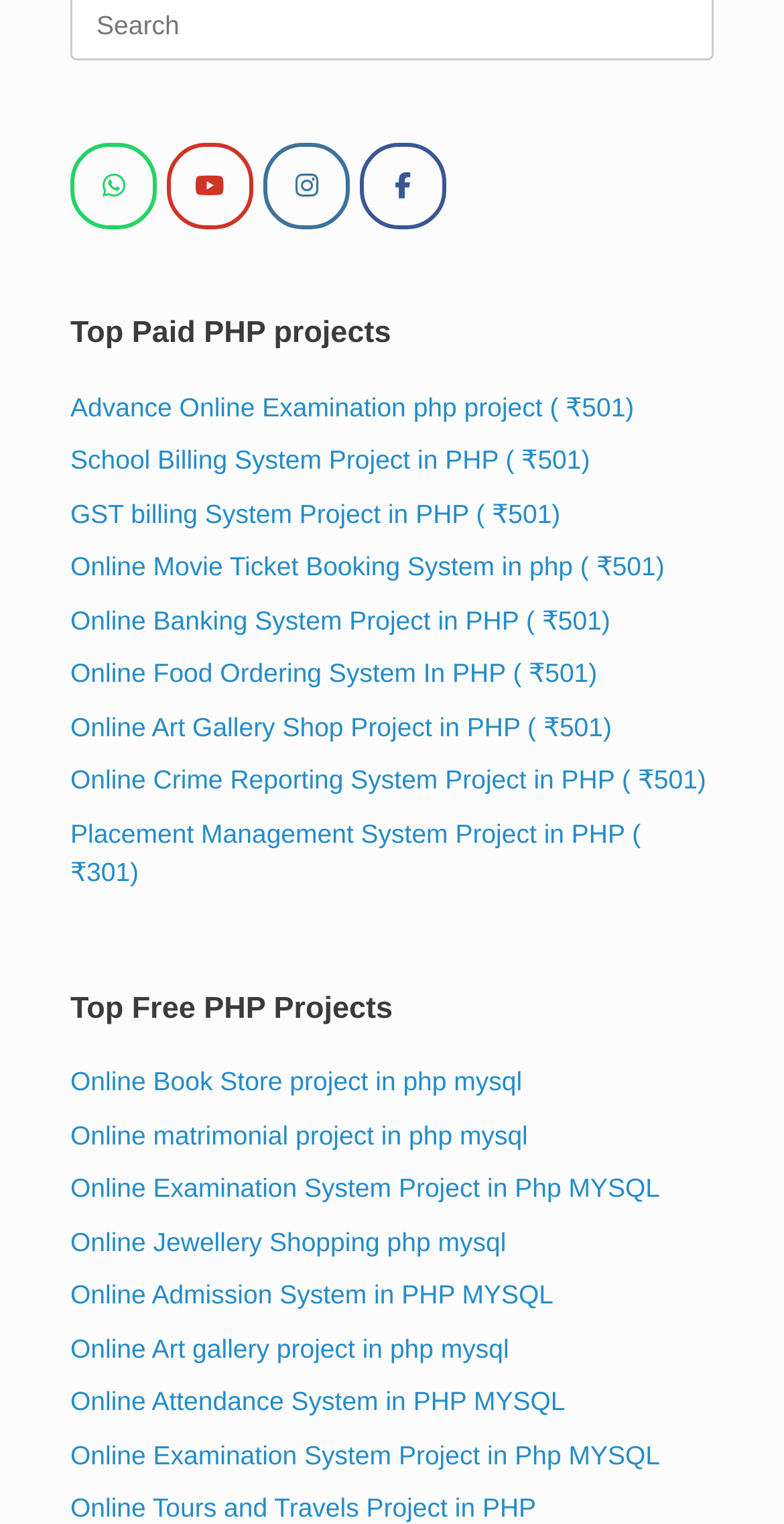Using details from the image, please answer the following question comprehensively:
What is the theme of the Online Art Gallery Shop Project?

I analyzed the title of the project 'Online Art Gallery Shop Project in PHP' and found that the theme is related to an art gallery.